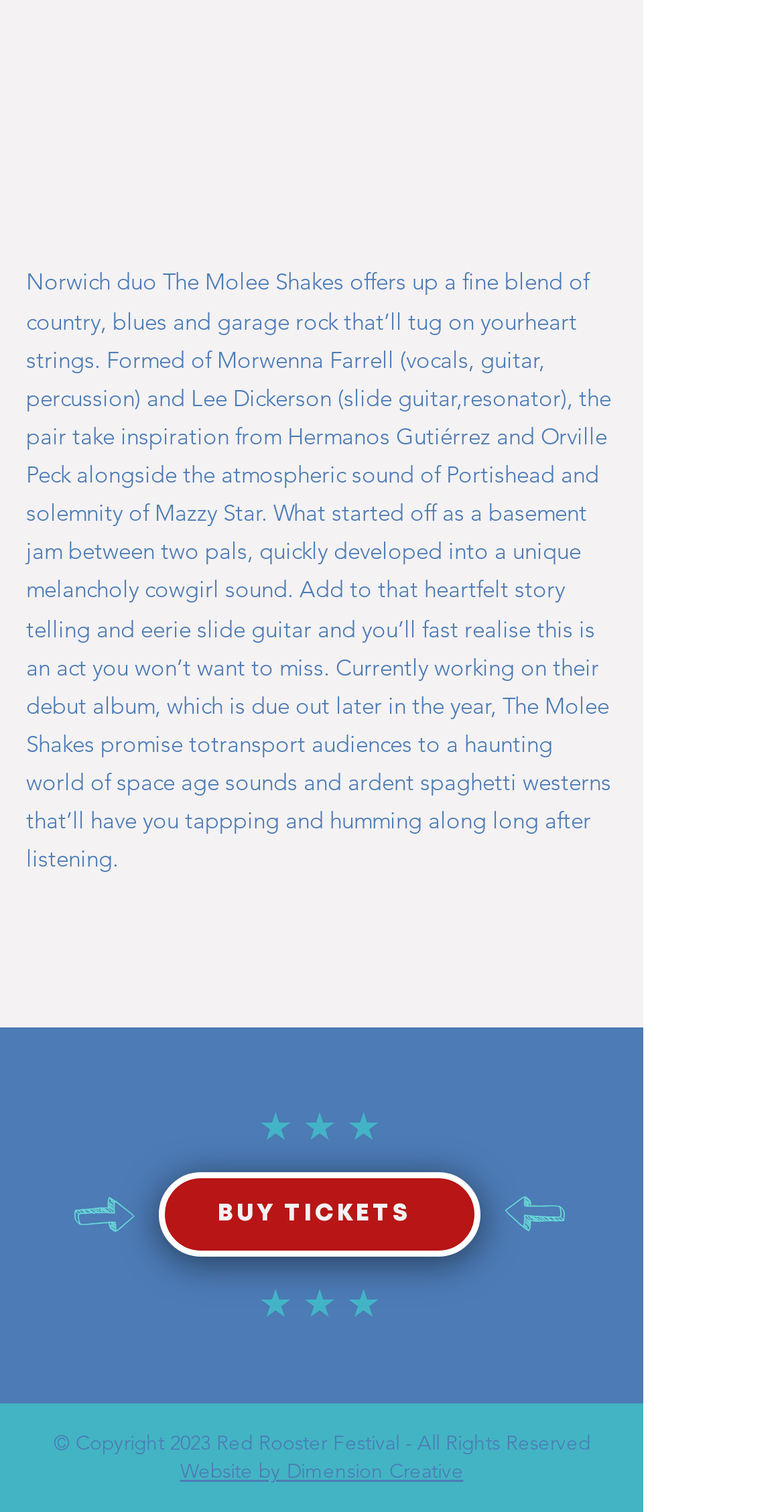Bounding box coordinates should be in the format (top-left x, top-left y, bottom-right x, bottom-right y) and all values should be floating point numbers between 0 and 1. Determine the bounding box coordinate for the UI element described as: ←

None